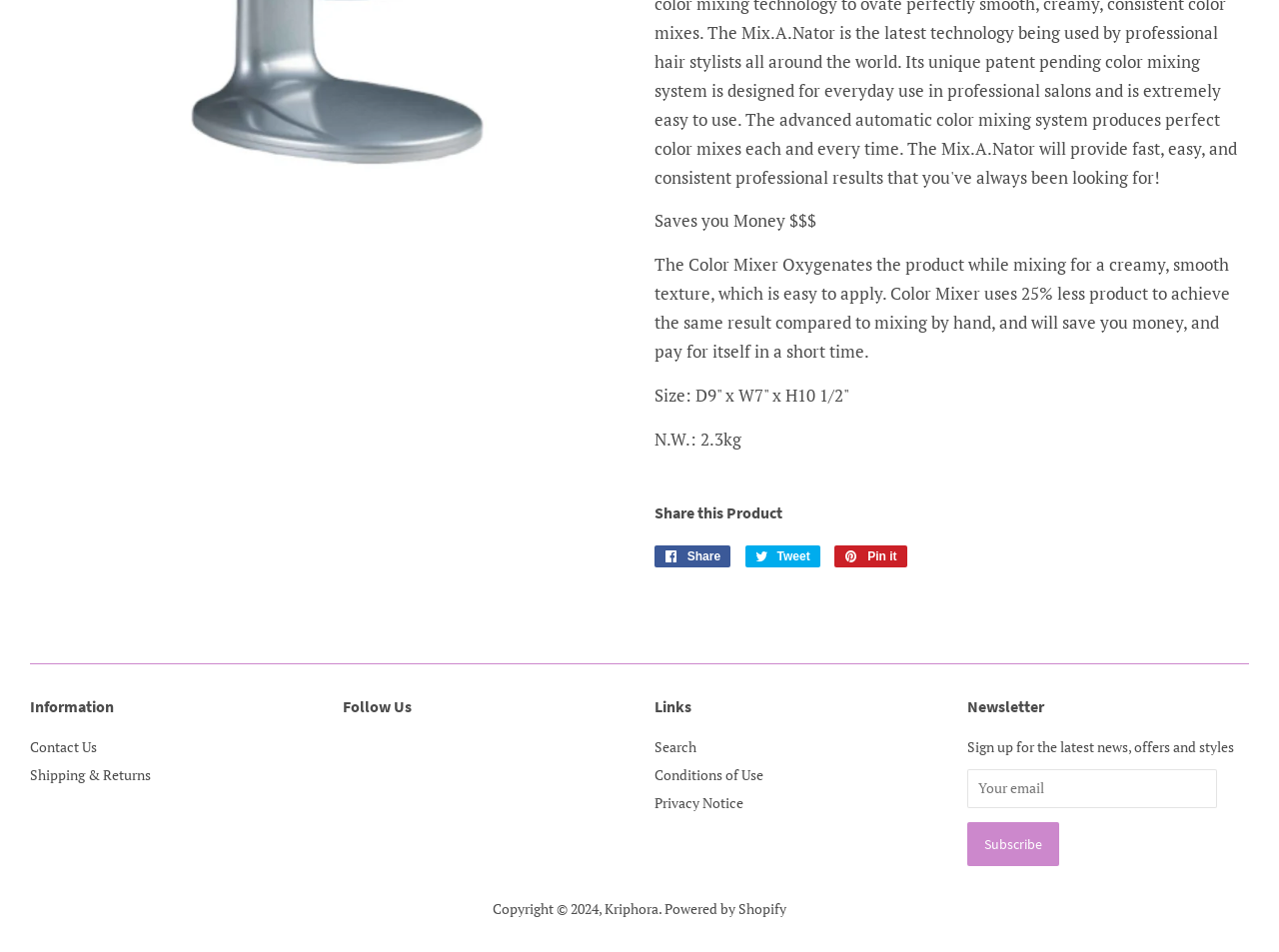Determine the bounding box coordinates for the HTML element mentioned in the following description: "Privacy Notice". The coordinates should be a list of four floats ranging from 0 to 1, represented as [left, top, right, bottom].

[0.512, 0.833, 0.581, 0.853]